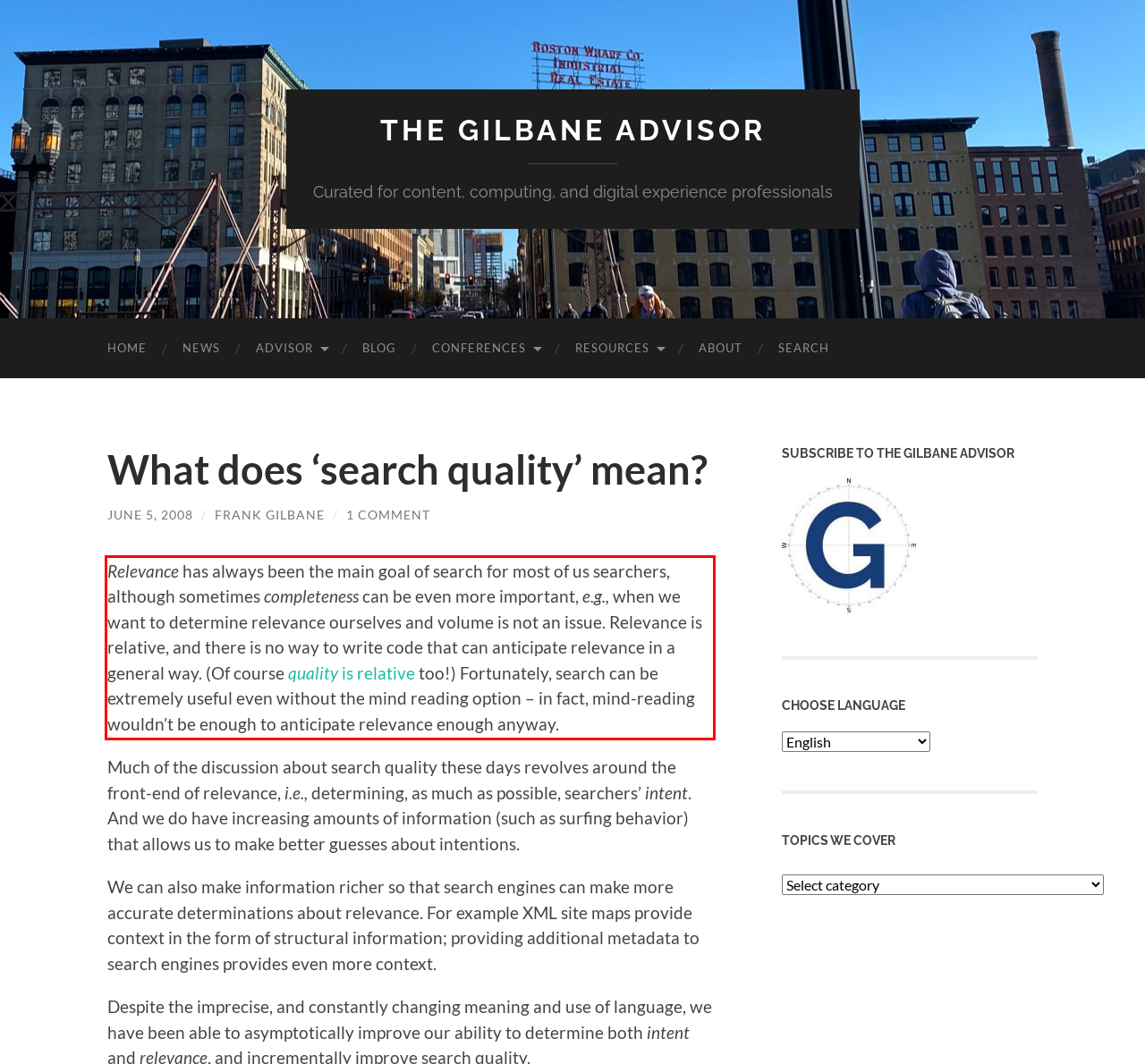You are presented with a webpage screenshot featuring a red bounding box. Perform OCR on the text inside the red bounding box and extract the content.

Relevance has always been the main goal of search for most of us searchers, although sometimes completeness can be even more important, e.g., when we want to determine relevance ourselves and volume is not an issue. Relevance is relative, and there is no way to write code that can anticipate relevance in a general way. (Of course quality is relative too!) Fortunately, search can be extremely useful even without the mind reading option – in fact, mind-reading wouldn’t be enough to anticipate relevance enough anyway.